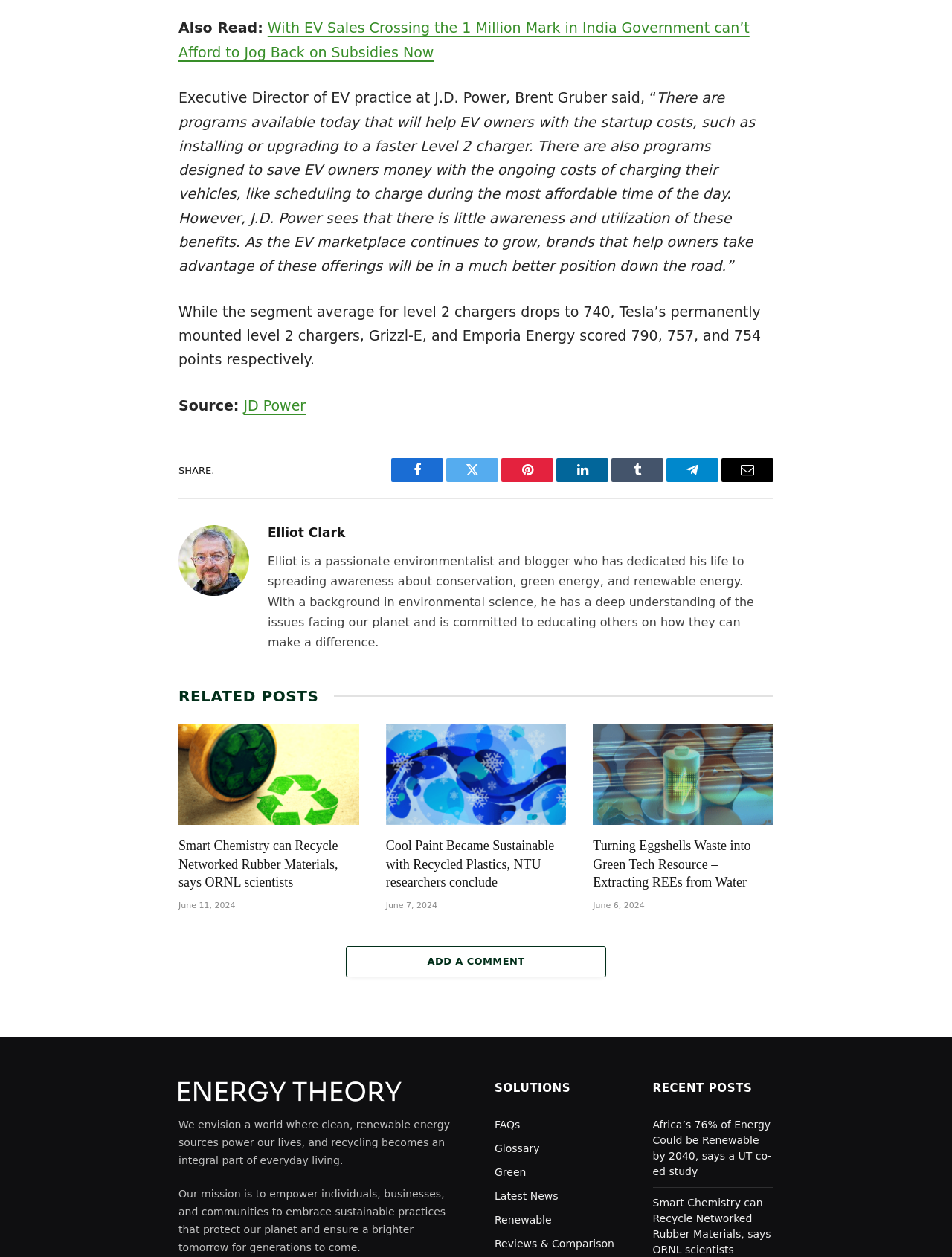What is the purpose of the website?
Examine the webpage screenshot and provide an in-depth answer to the question.

The purpose of the website can be inferred from the text content, specifically the mission statement 'Our mission is to empower individuals, businesses, and communities to embrace sustainable practices that protect our planet and ensure a brighter tomorrow for generations to come.' This suggests that the website aims to promote sustainability and environmental conservation.